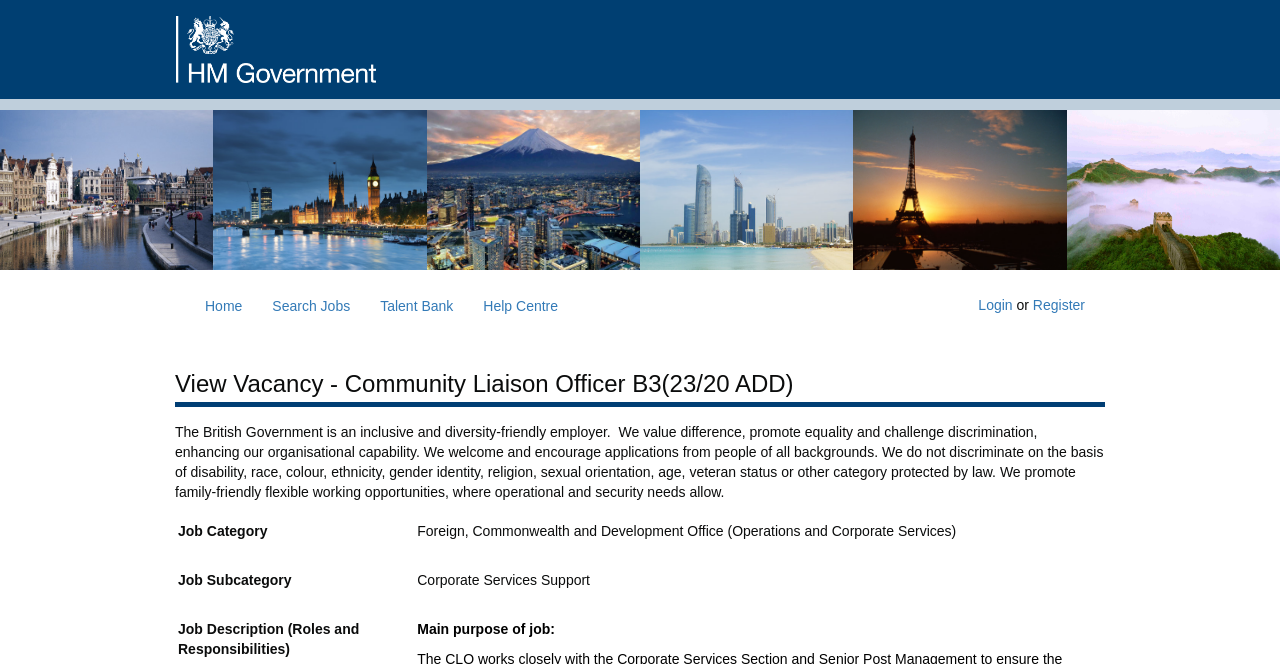What is the closing date of this vacancy?
Utilize the information in the image to give a detailed answer to the question.

I inferred the closing date of this vacancy from the meta description, which mentions 'Closing Date: 11/12/2020, 23:55'.